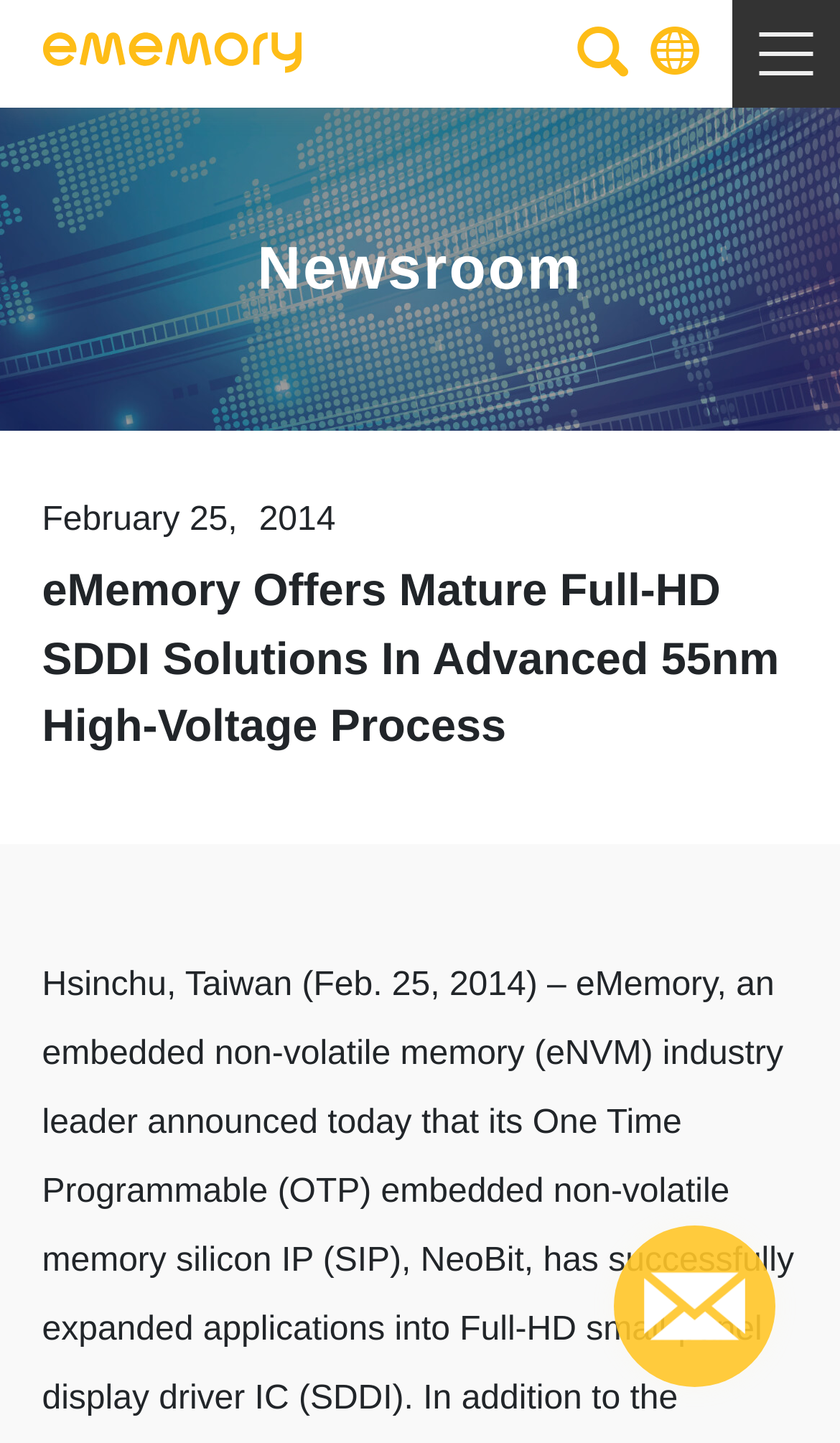Articulate a detailed summary of the webpage's content and design.

The webpage is about eMemory Technology Inc, a leading developer and provider of logic-based Non-Volatile Memory (Logic NVM). At the top left corner, there is a link to the company's Chinese name, "力旺電子股份有限公司", accompanied by an image with the same name. 

To the right of the company name, there are two social media links, represented by icons '\ue801' and '\ue800'. Below these icons, there are two language selection links, "繁中" and "EN", which span the entire width of the page.

The main content of the page is divided into two sections. The top section is dedicated to news articles, with a heading "Newsroom" at the top. Below the heading, there are two lines of text, "February 25, 2014", which appears to be a news article's date. The first news article's title is "eMemory Offers Mature Full-HD SDDI Solutions In Advanced 55nm High-Voltage Process", which takes up most of the width of the page.

The bottom section is a newsletter subscription area, with a heading "Subscribe to our newsletter". Below the heading, there is a required textbox for users to input their information, followed by a "Subscribe / Unsubscribe" button. To the right of this section, there is a link to the "Newsletter" page.